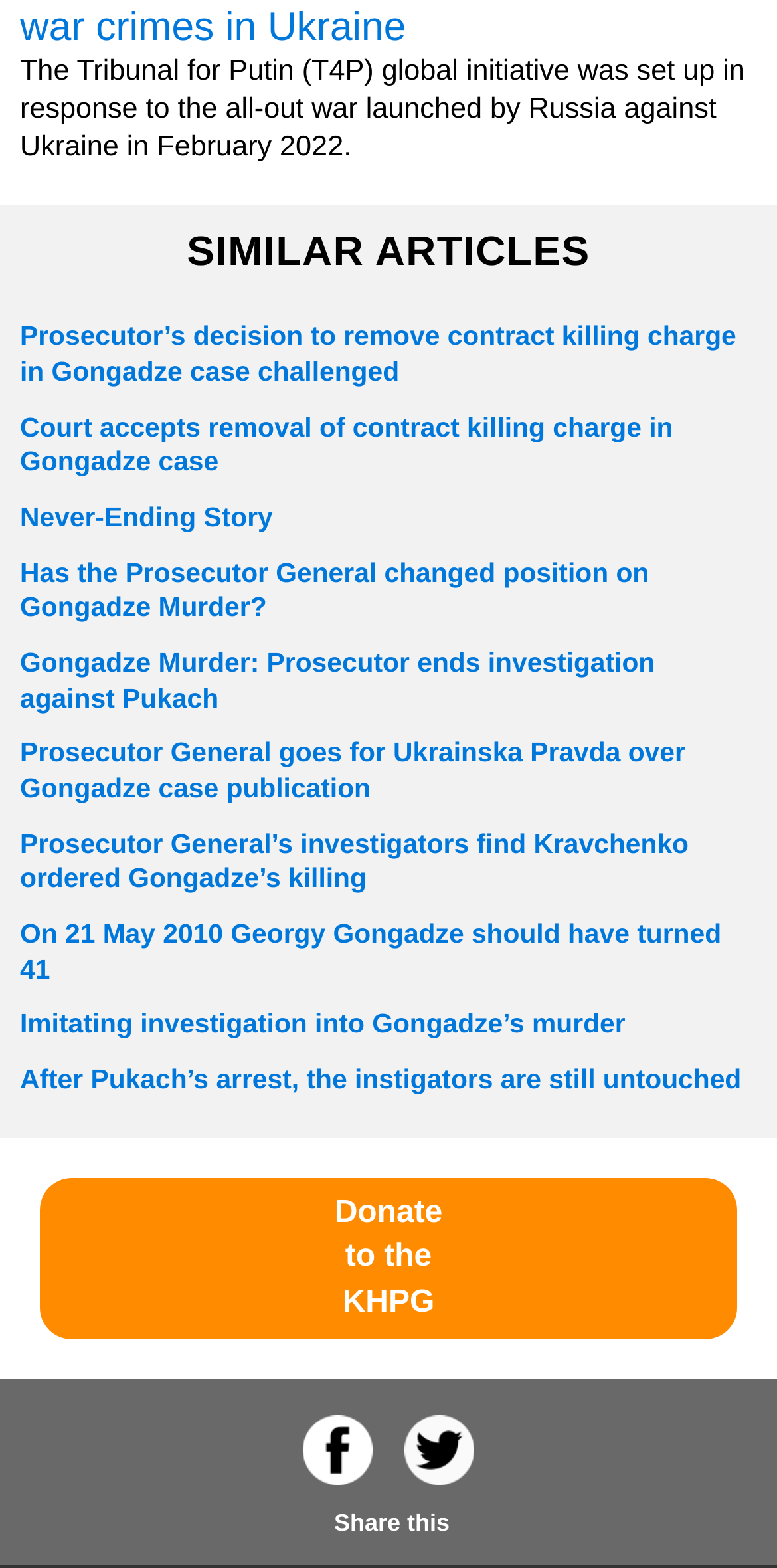Kindly determine the bounding box coordinates of the area that needs to be clicked to fulfill this instruction: "Share this on Facebook".

[0.369, 0.915, 0.5, 0.933]